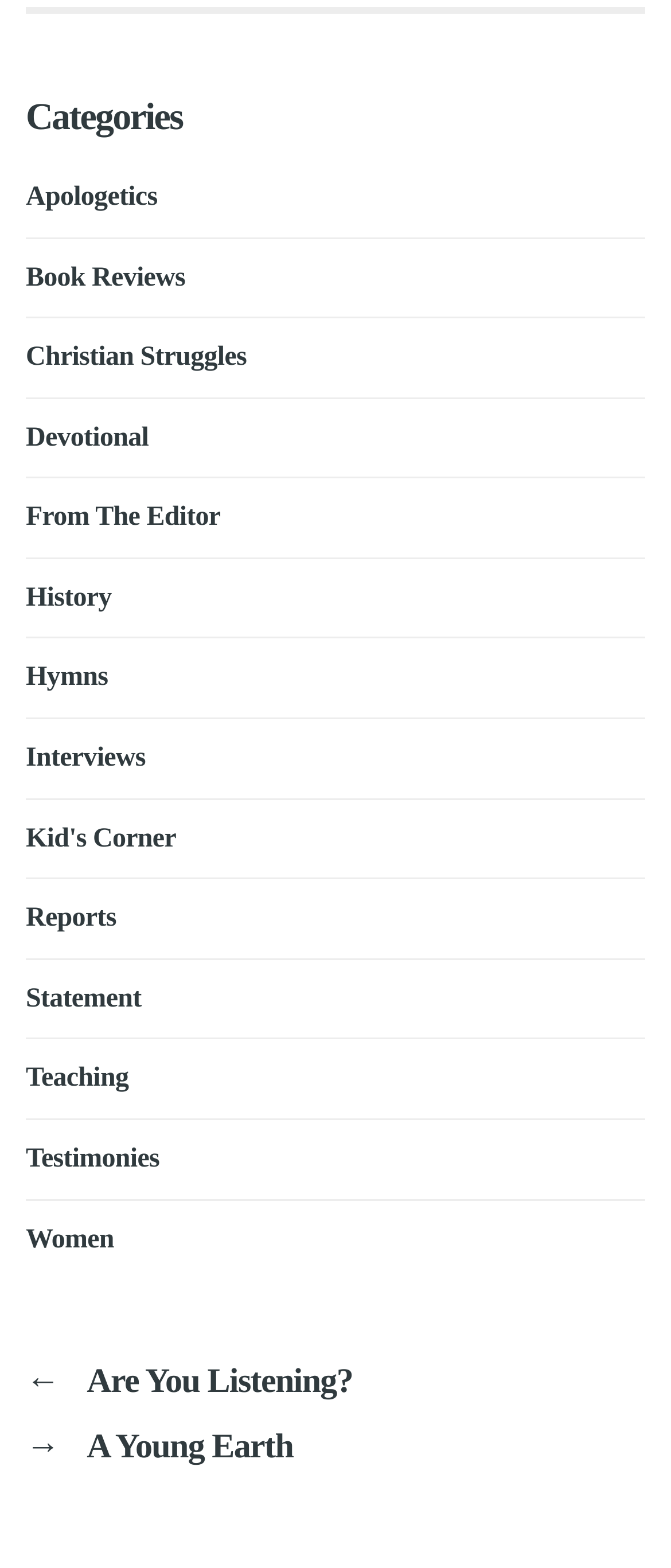Determine the bounding box coordinates of the target area to click to execute the following instruction: "View the 'Testimonies' page."

[0.038, 0.73, 0.238, 0.748]